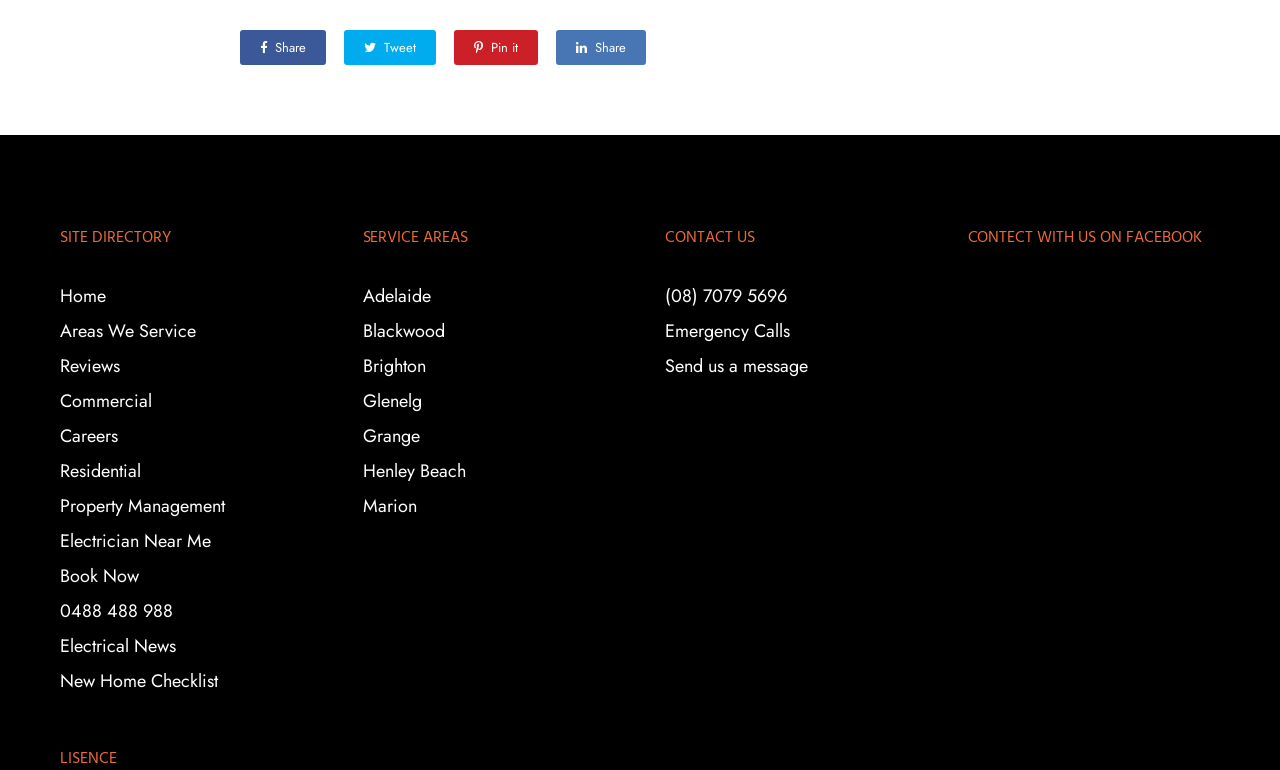Locate the bounding box coordinates of the element you need to click to accomplish the task described by this instruction: "Share on social media".

[0.188, 0.039, 0.255, 0.084]